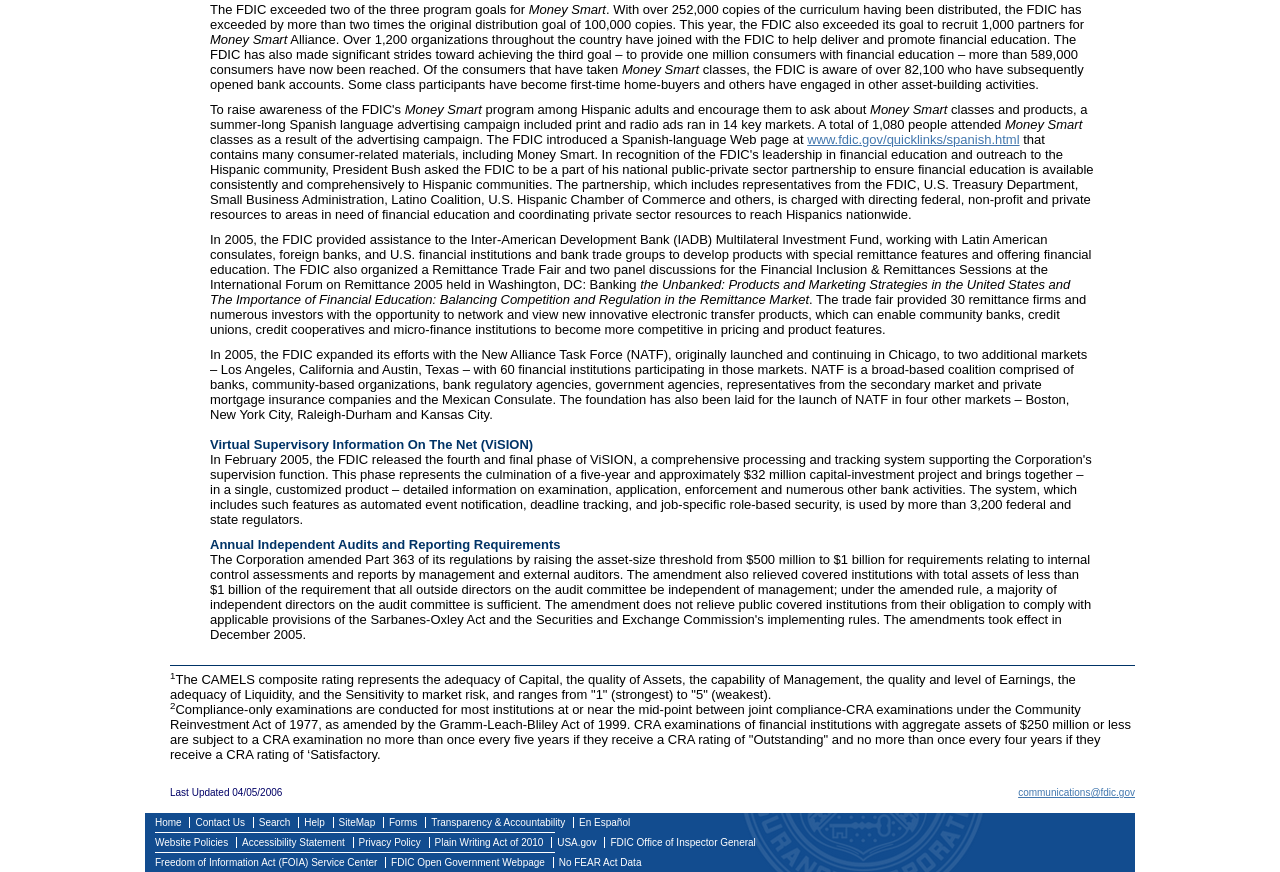Provide the bounding box coordinates for the area that should be clicked to complete the instruction: "Click on the 'Home' link".

[0.117, 0.937, 0.146, 0.95]